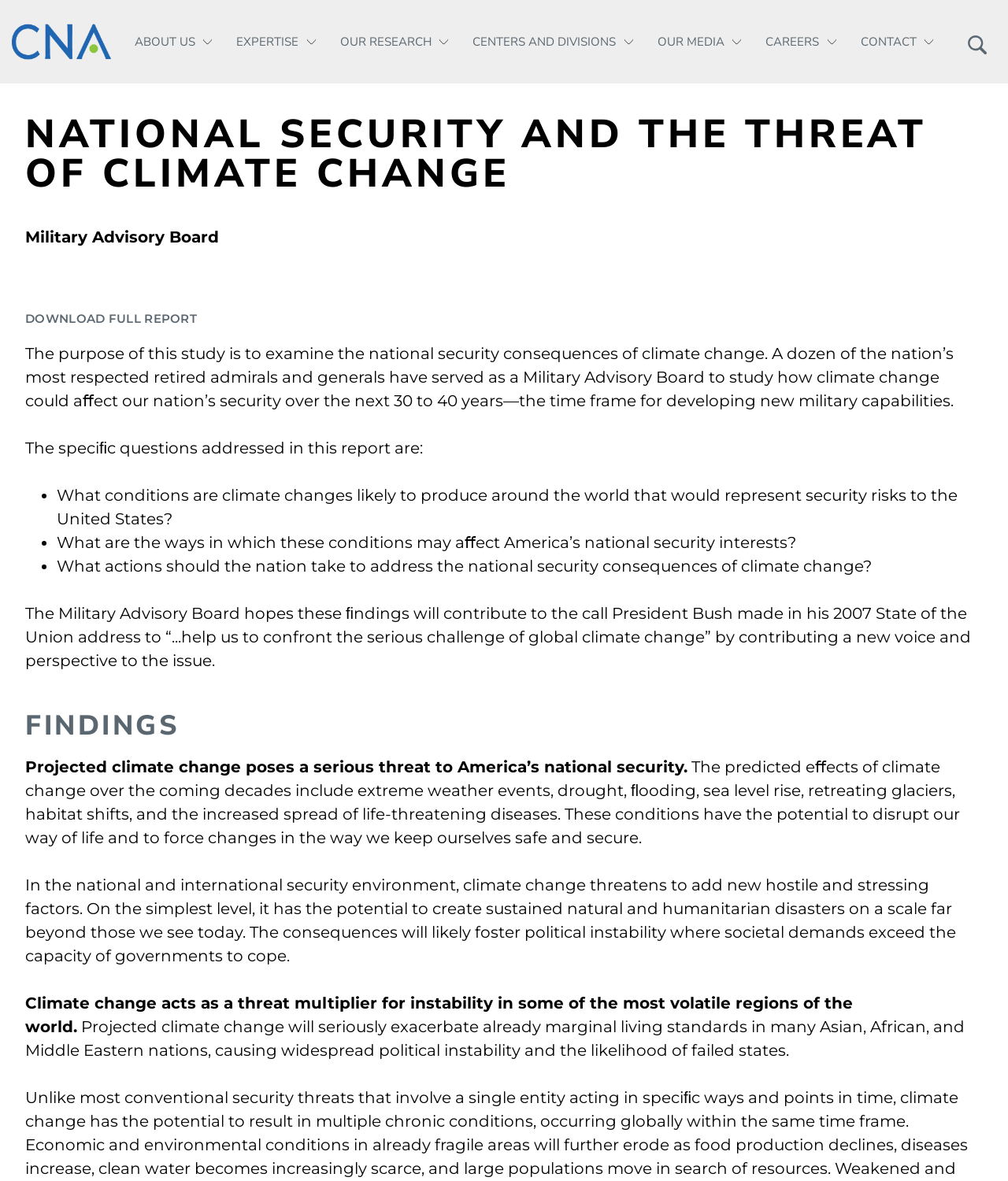Reply to the question below using a single word or brief phrase:
What is the purpose of the Military Advisory Board's study?

To examine national security consequences of climate change